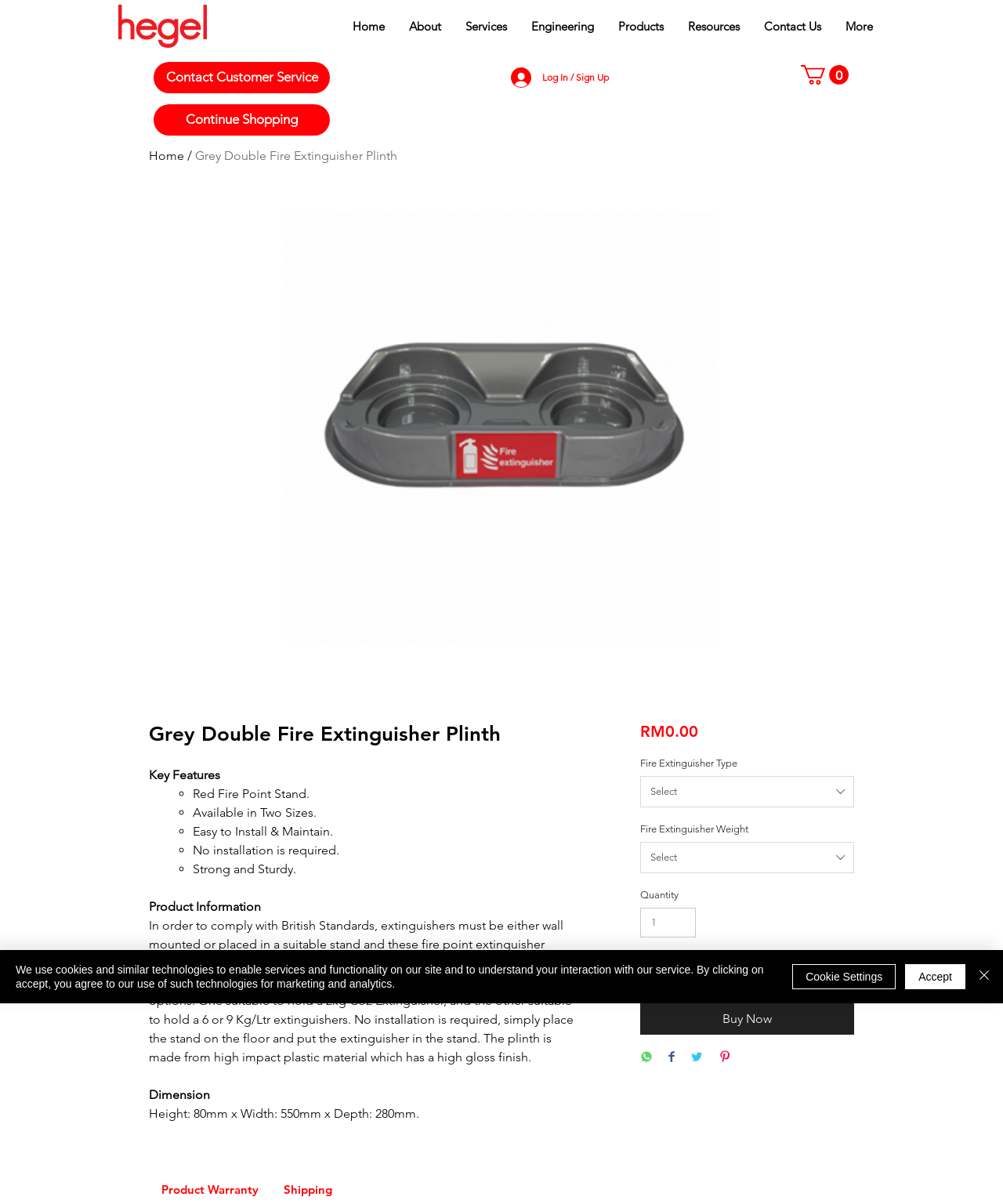Provide the bounding box coordinates of the area you need to click to execute the following instruction: "Click the Add to Cart button".

[0.638, 0.799, 0.852, 0.825]